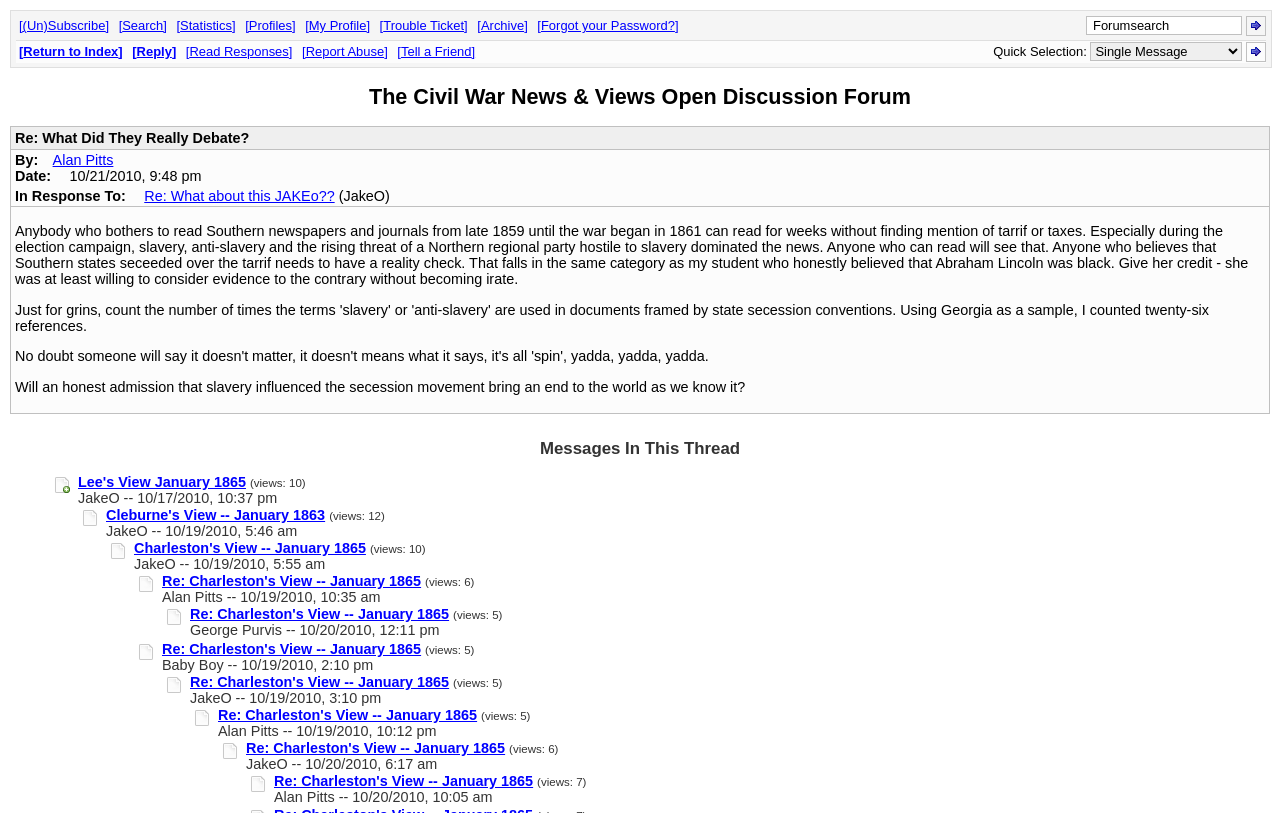Identify the bounding box coordinates for the region of the element that should be clicked to carry out the instruction: "Search for medical equipment". The bounding box coordinates should be four float numbers between 0 and 1, i.e., [left, top, right, bottom].

None